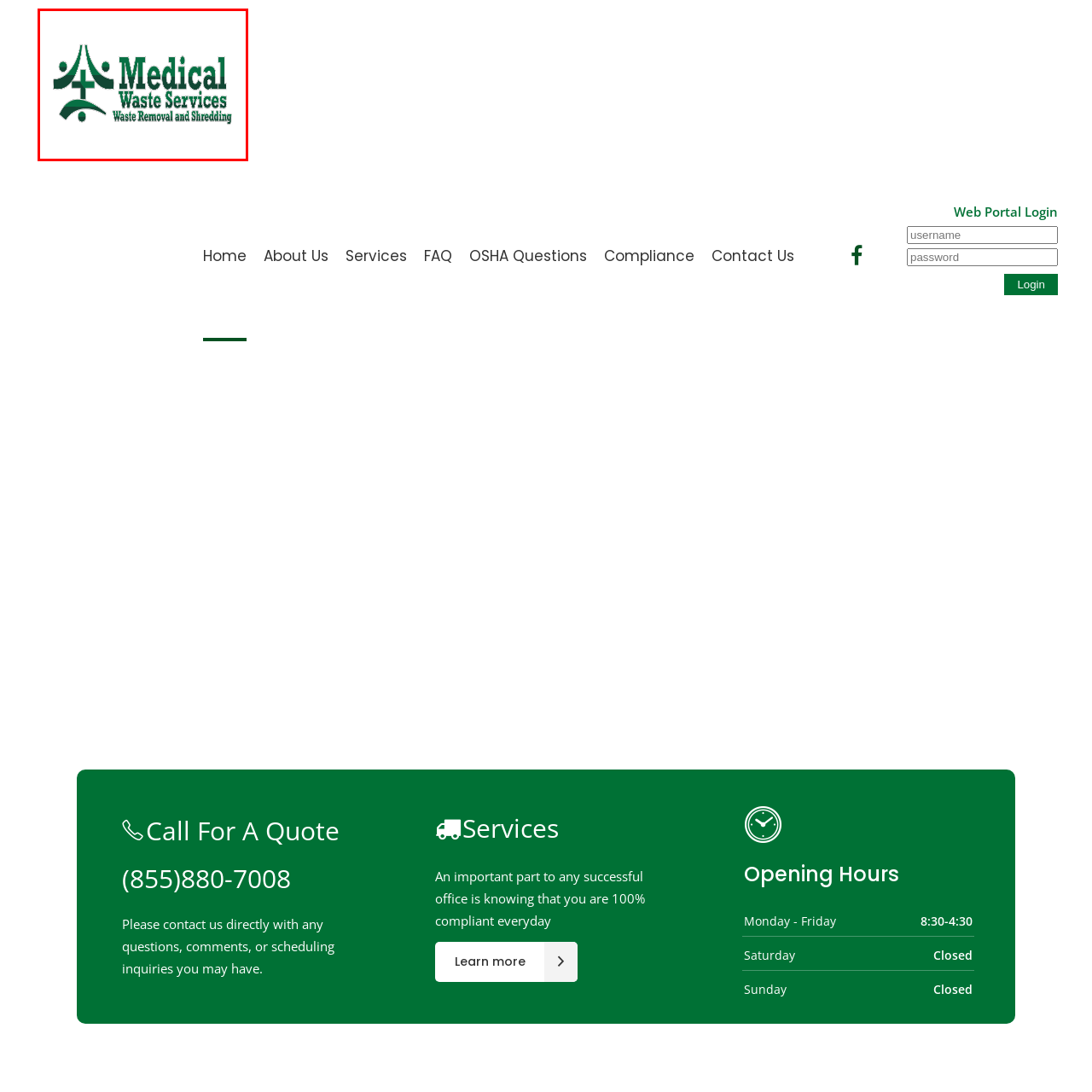What is the focus of the company?
Study the image within the red bounding box and provide a detailed response to the question.

The tagline 'Waste Removal and Shredding' reinforces the company's focus on safe and efficient disposal of medical waste, indicating that the company prioritizes responsible medical waste management.